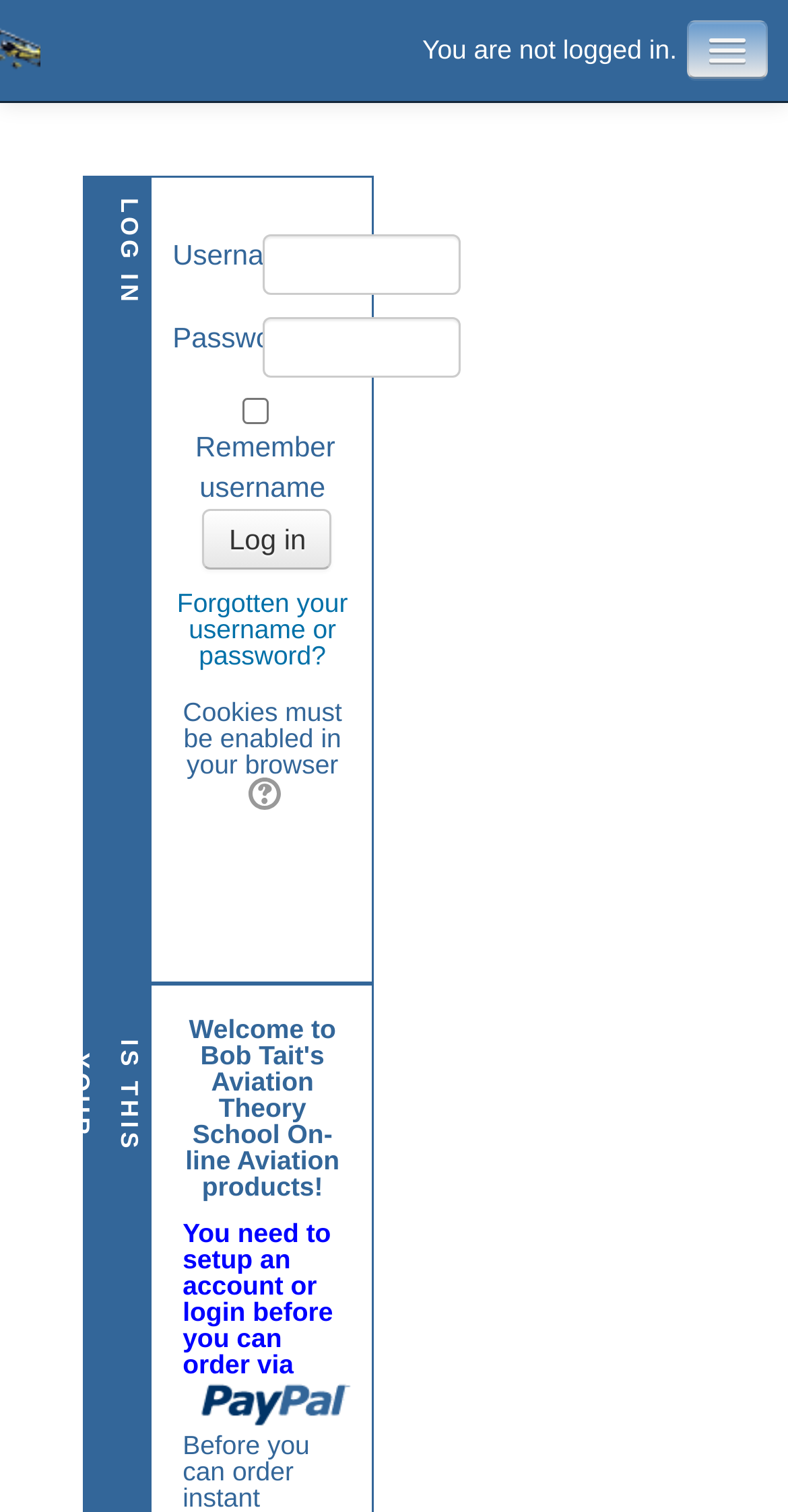Please determine the bounding box coordinates for the element that should be clicked to follow these instructions: "Search for something".

None